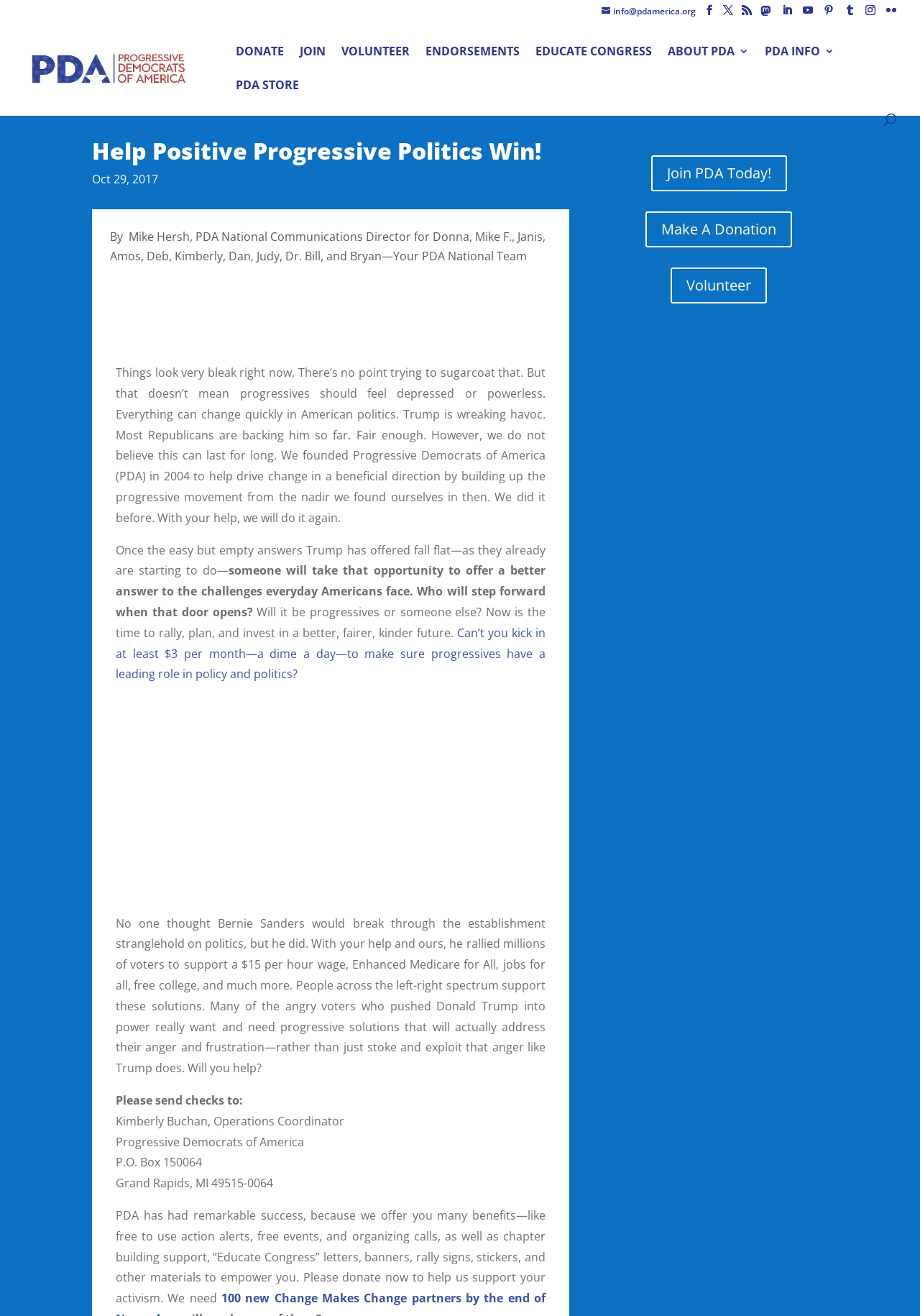What is the name of the organization?
Provide a one-word or short-phrase answer based on the image.

Progressive Democrats of America